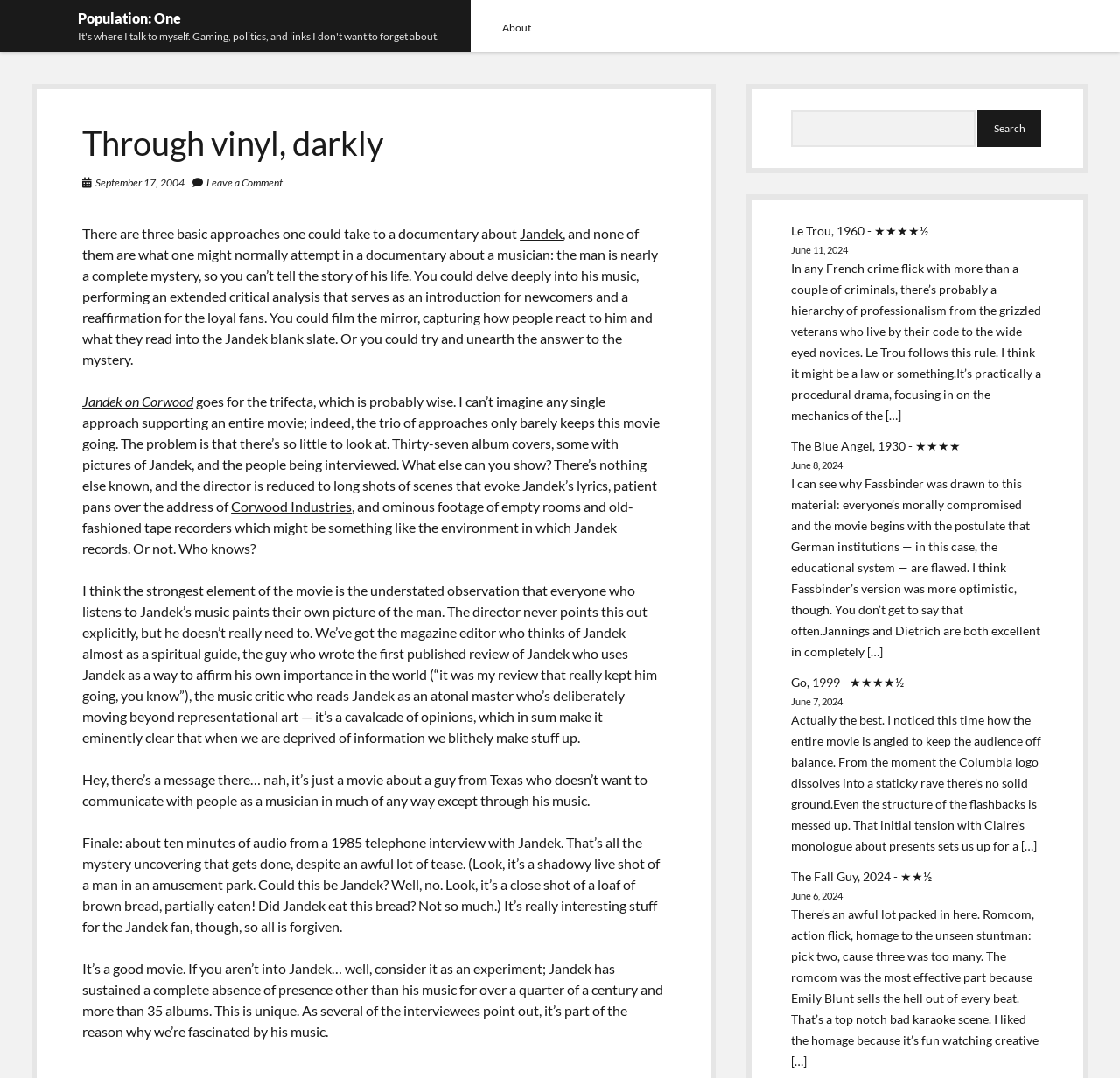Please identify the bounding box coordinates of the element's region that should be clicked to execute the following instruction: "Click the 'Jandek on Corwood' link". The bounding box coordinates must be four float numbers between 0 and 1, i.e., [left, top, right, bottom].

[0.074, 0.364, 0.173, 0.38]